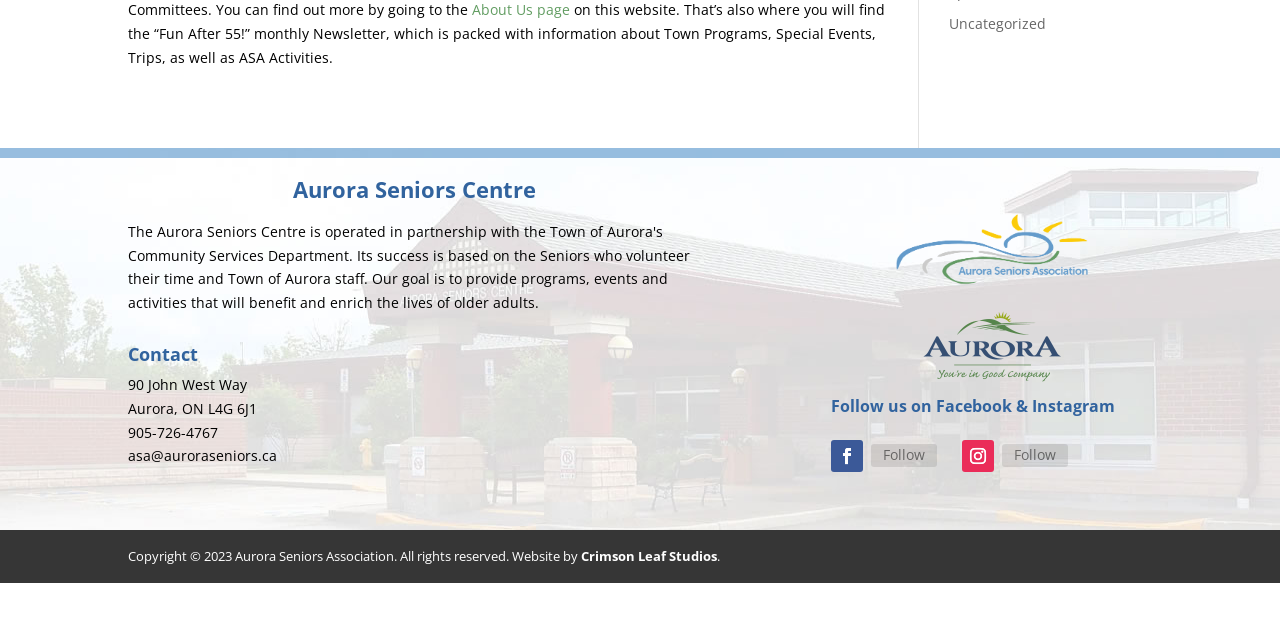Given the element description: "Crimson Leaf Studios", predict the bounding box coordinates of this UI element. The coordinates must be four float numbers between 0 and 1, given as [left, top, right, bottom].

[0.454, 0.854, 0.56, 0.882]